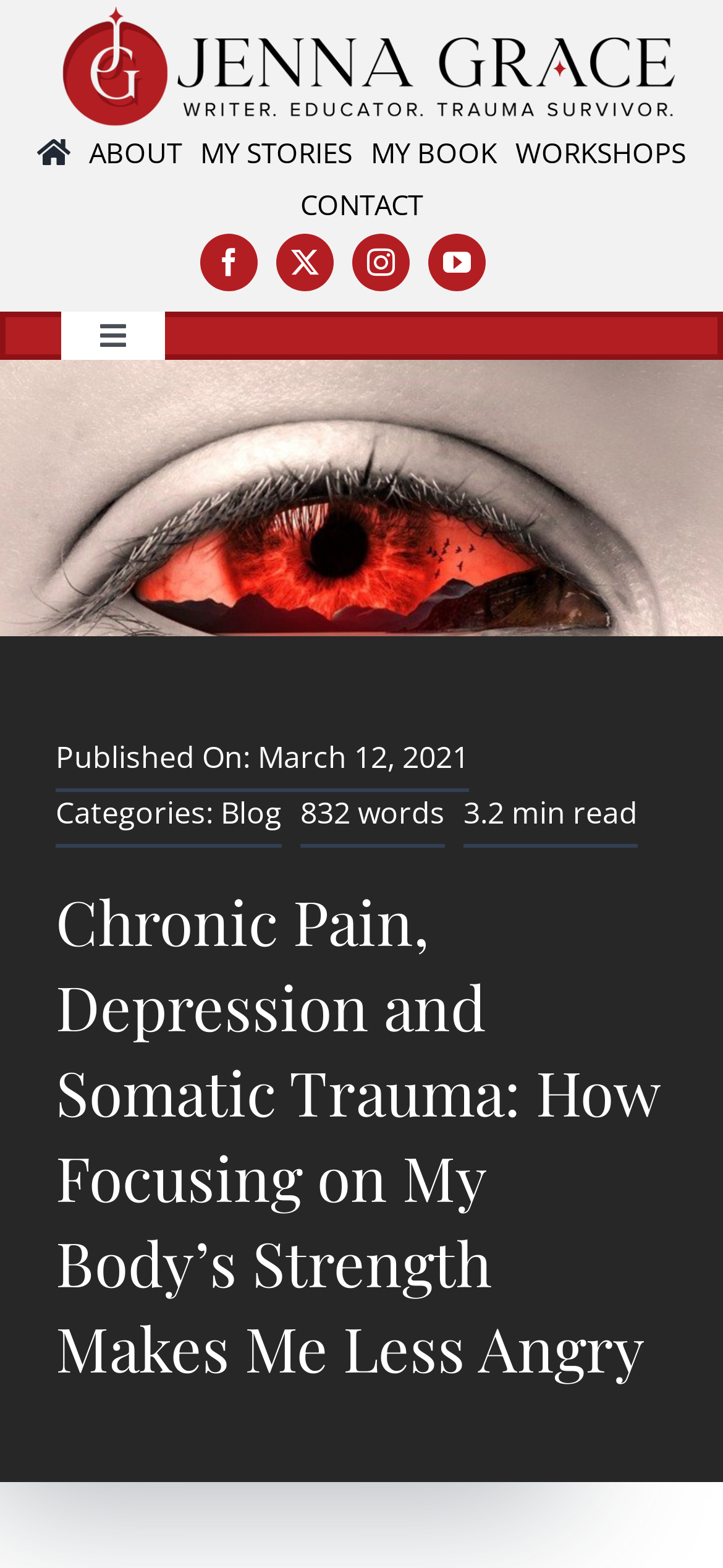How many words are in the article?
Please give a detailed answer to the question using the information shown in the image.

I found the '832 words' text at the top of the webpage, which indicates the number of words in the article.